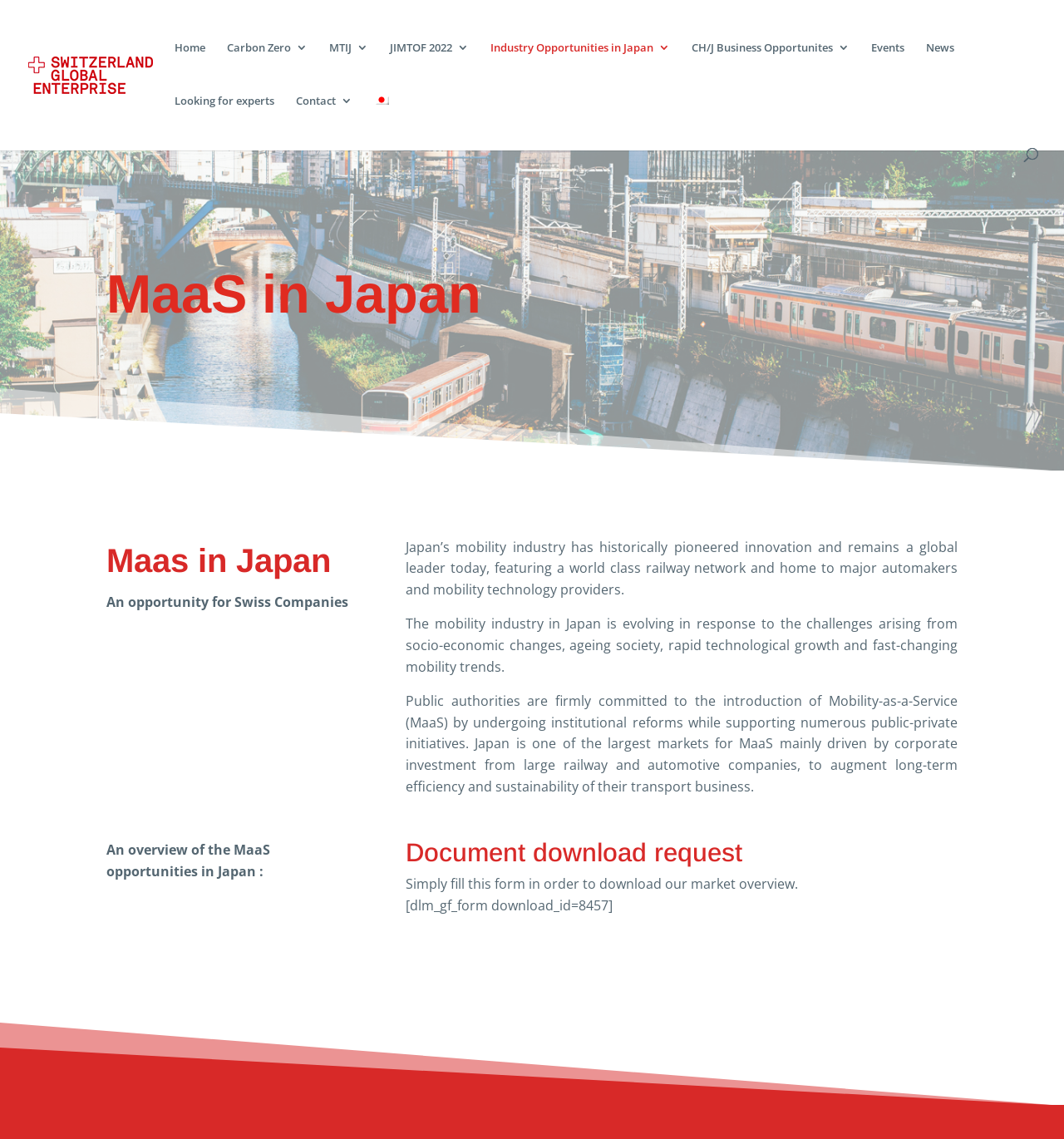Please reply with a single word or brief phrase to the question: 
What is the language of the link at the top right corner?

Japanese